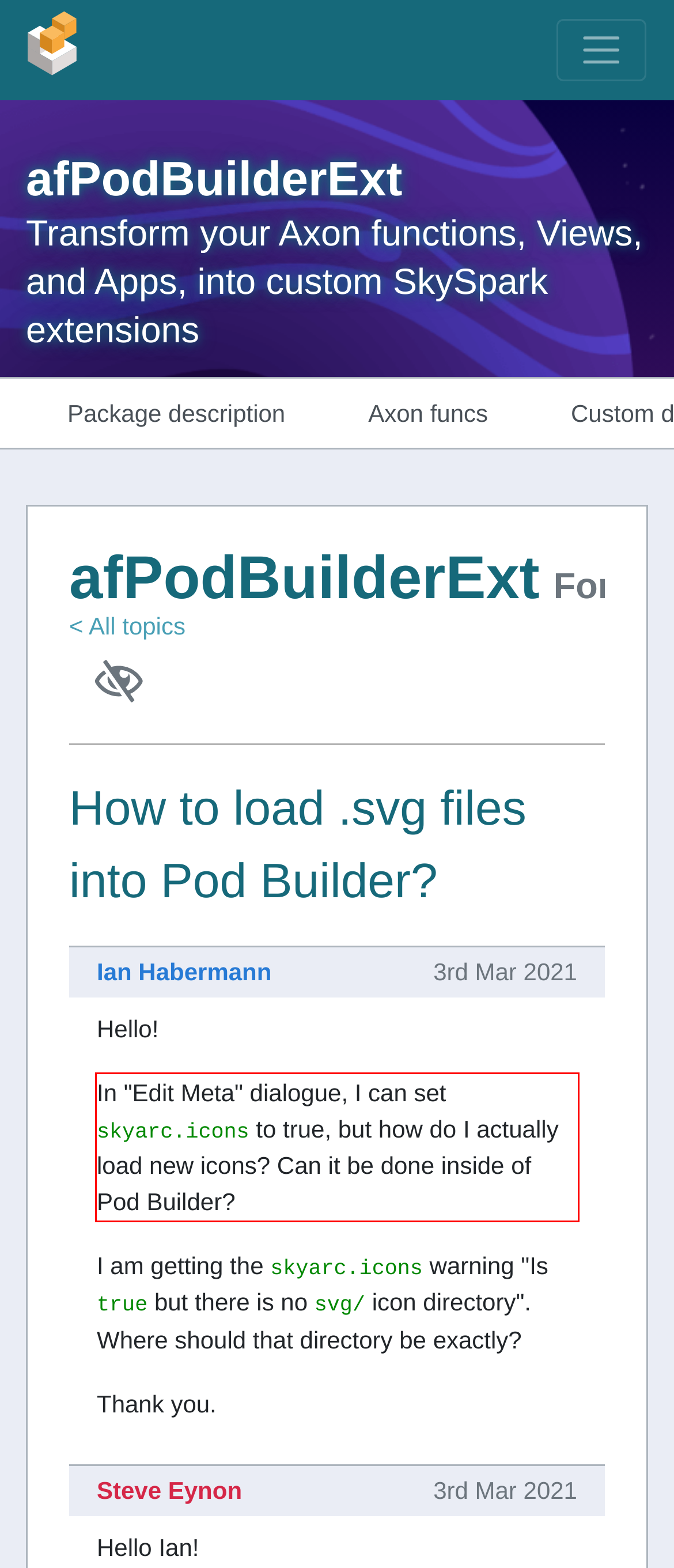You are presented with a webpage screenshot featuring a red bounding box. Perform OCR on the text inside the red bounding box and extract the content.

In "Edit Meta" dialogue, I can set skyarc.icons to true, but how do I actually load new icons? Can it be done inside of Pod Builder?